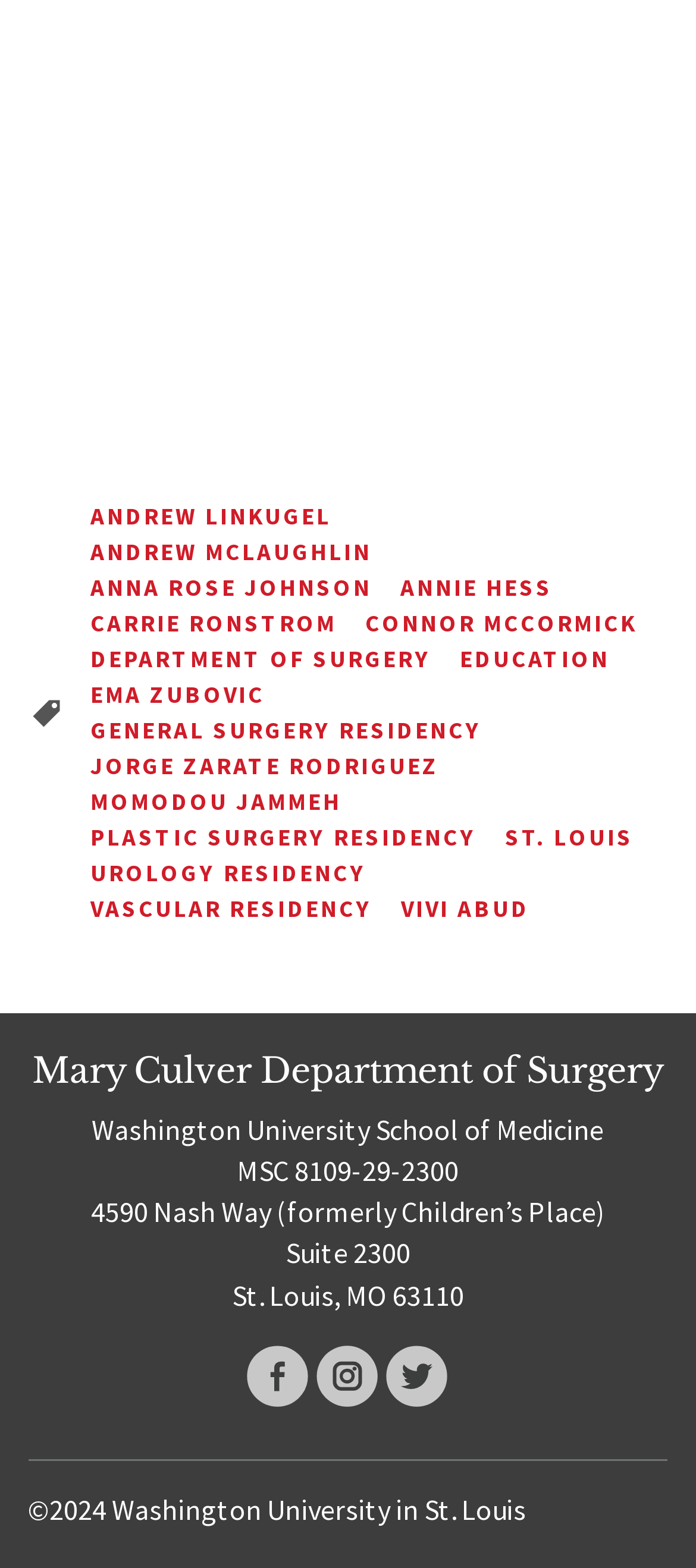What is the name of the university?
Relying on the image, give a concise answer in one word or a brief phrase.

Washington University